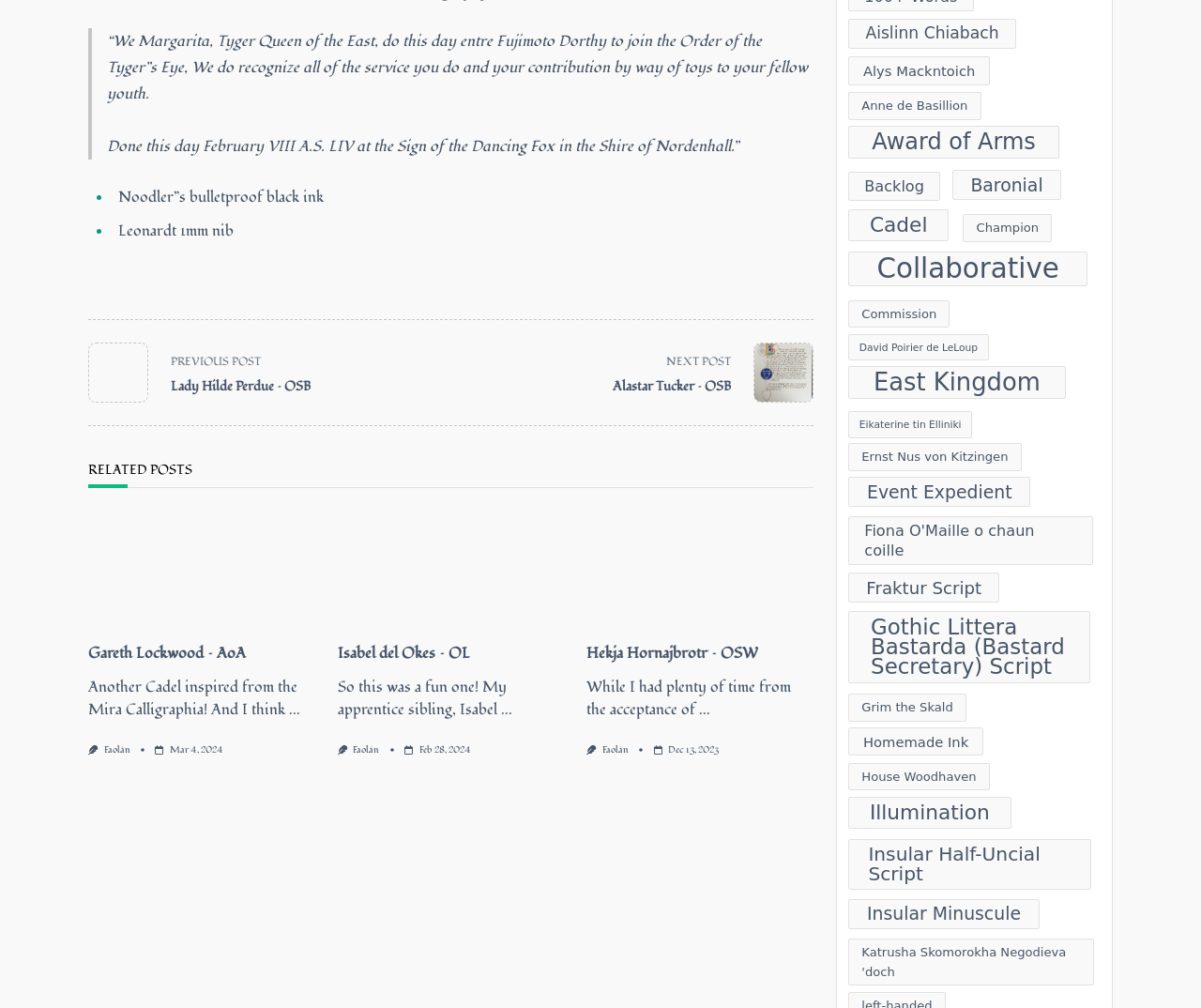Locate the coordinates of the bounding box for the clickable region that fulfills this instruction: "View 'February 9, 2021' post".

None